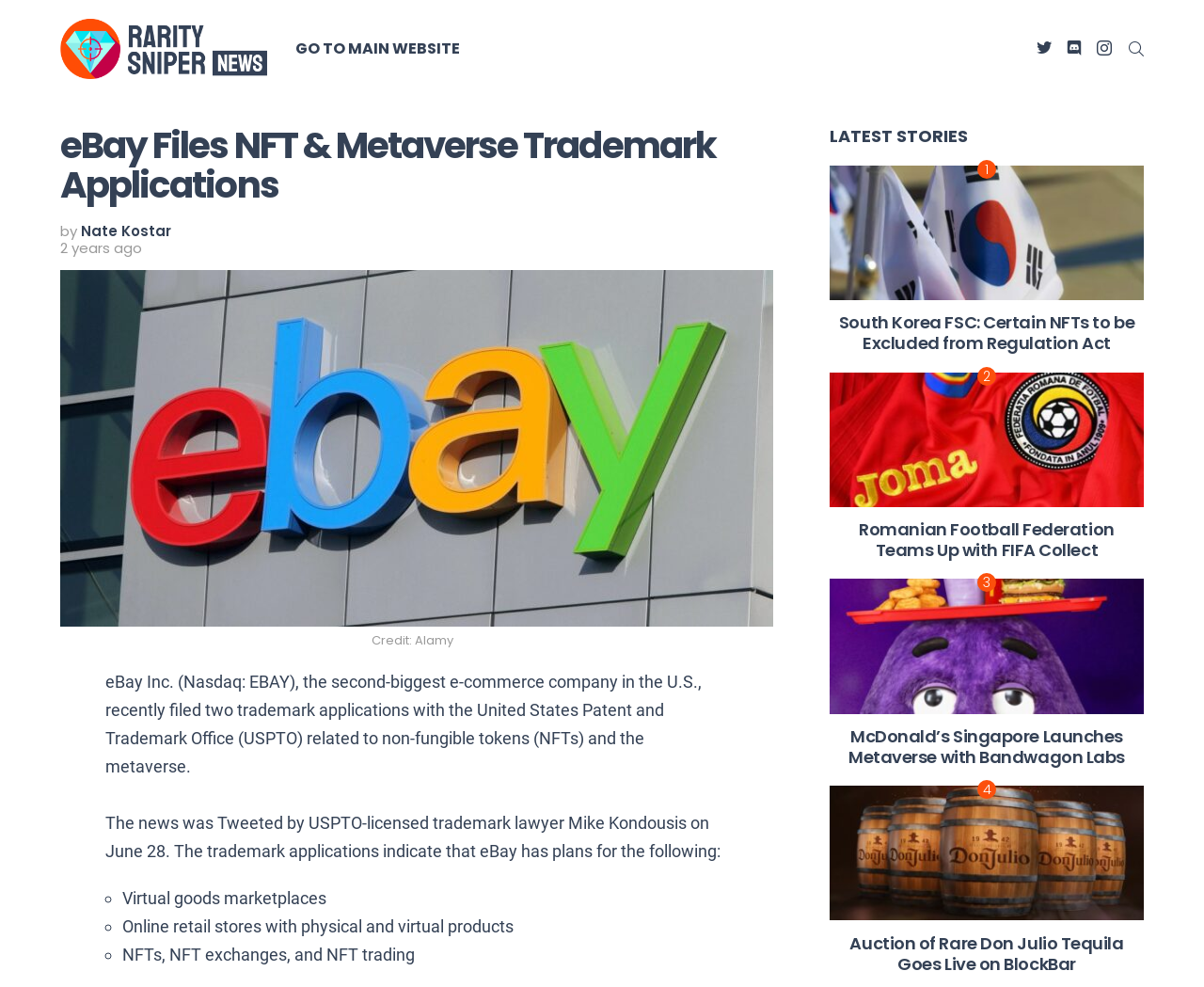Give a concise answer of one word or phrase to the question: 
What is the topic of the latest stories section?

NFTs and metaverse